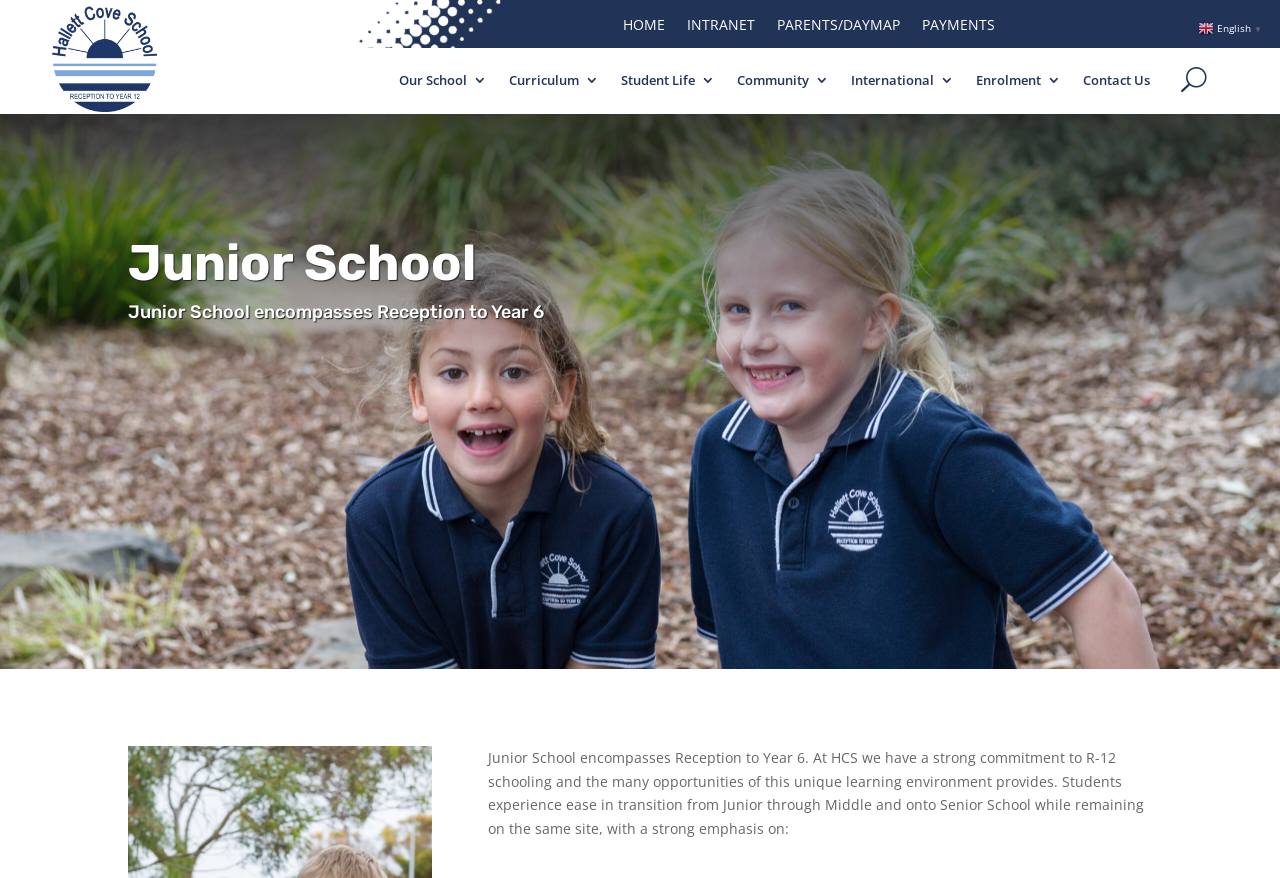What is the range of years in the Junior School?
Please give a detailed and elaborate explanation in response to the question.

I found the text 'Junior School encompasses Reception to Year 6' which indicates that the Junior School covers the range of years from Reception to Year 6.